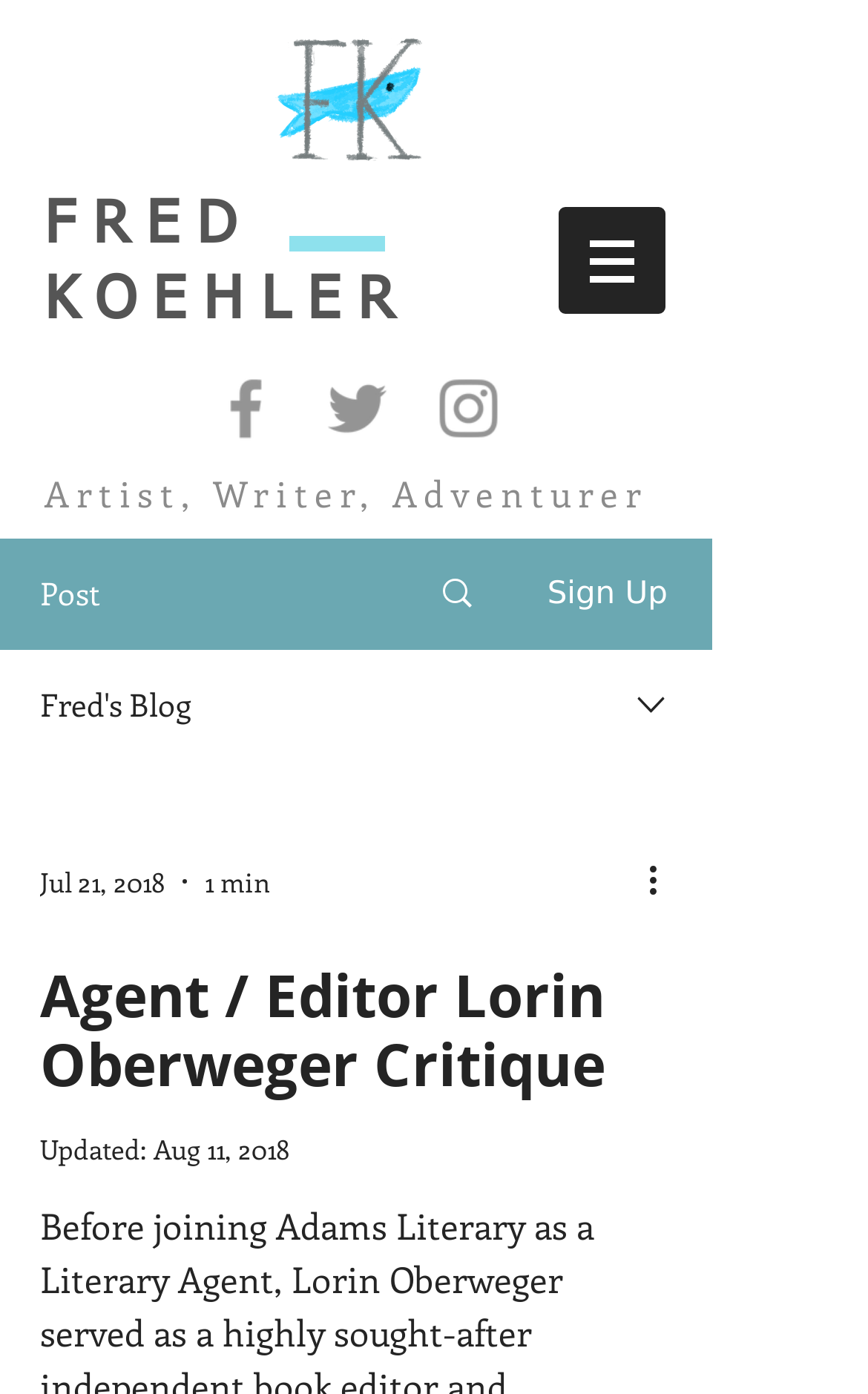Determine the bounding box coordinates for the HTML element described here: "aria-label="More actions"".

[0.738, 0.612, 0.8, 0.651]